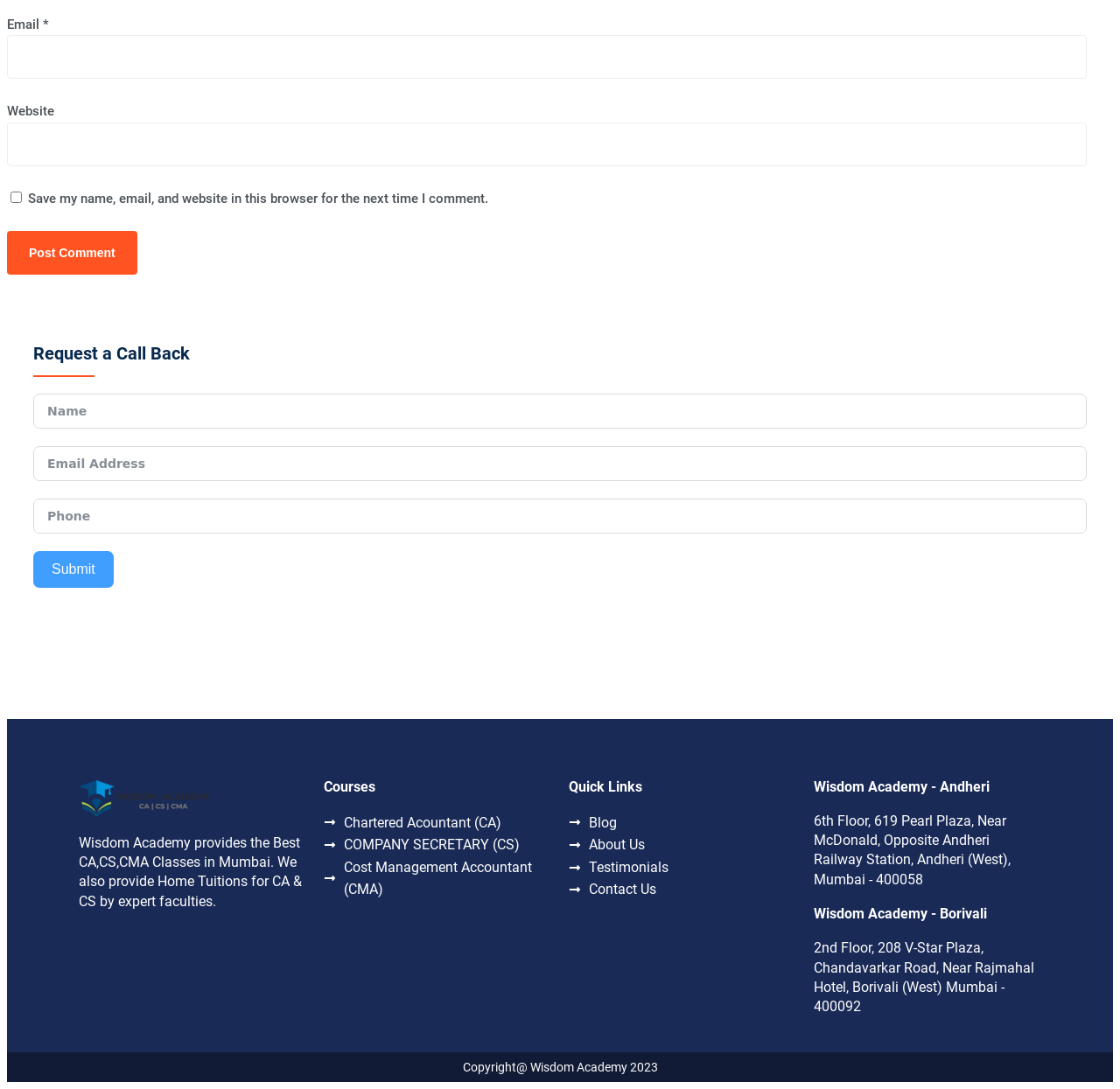Please specify the bounding box coordinates for the clickable region that will help you carry out the instruction: "Visit Chartered Accountant (CA) course page".

[0.289, 0.745, 0.492, 0.766]